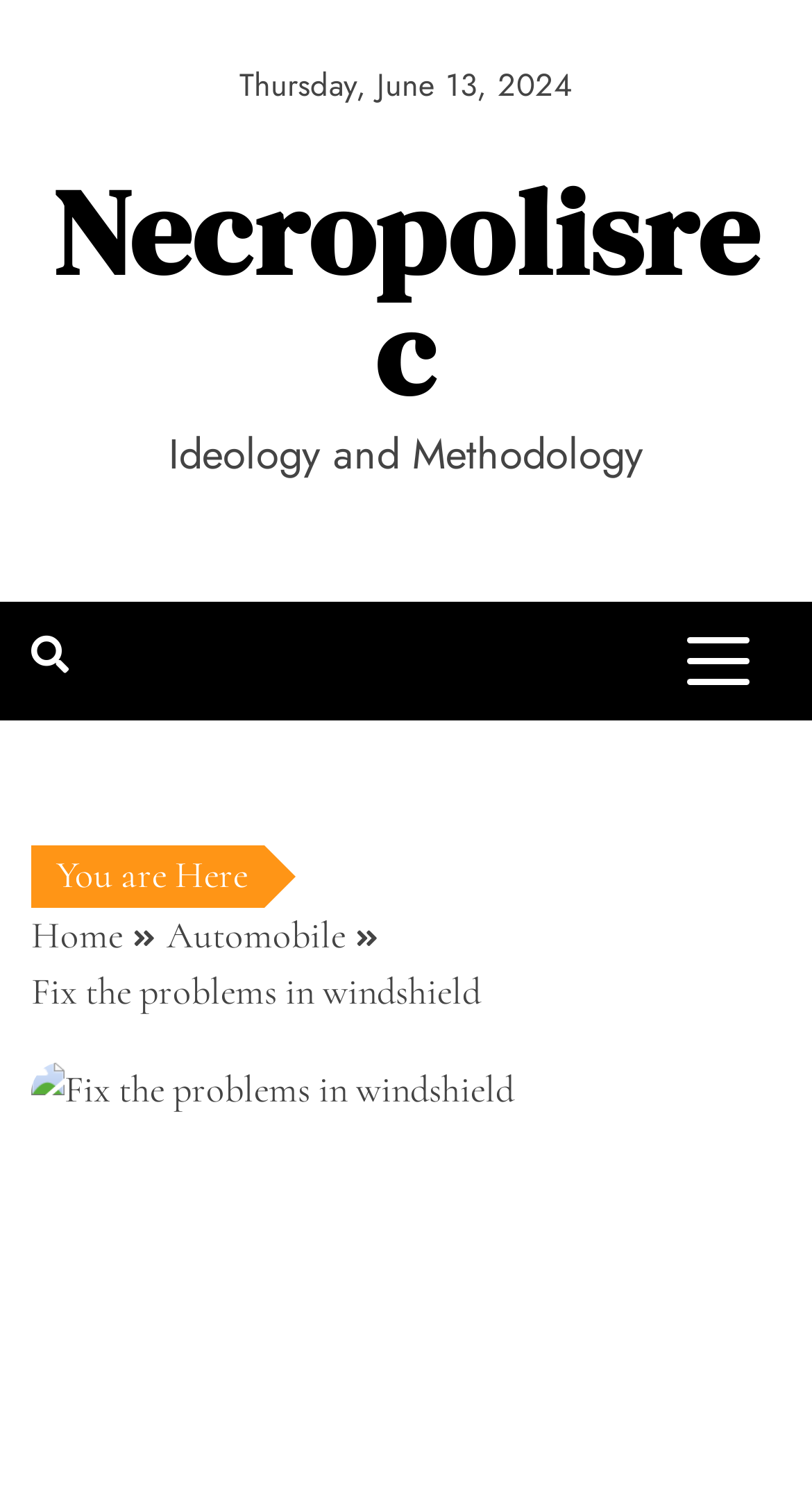Please answer the following question using a single word or phrase: 
What is the current page about?

Fix the problems in windshield